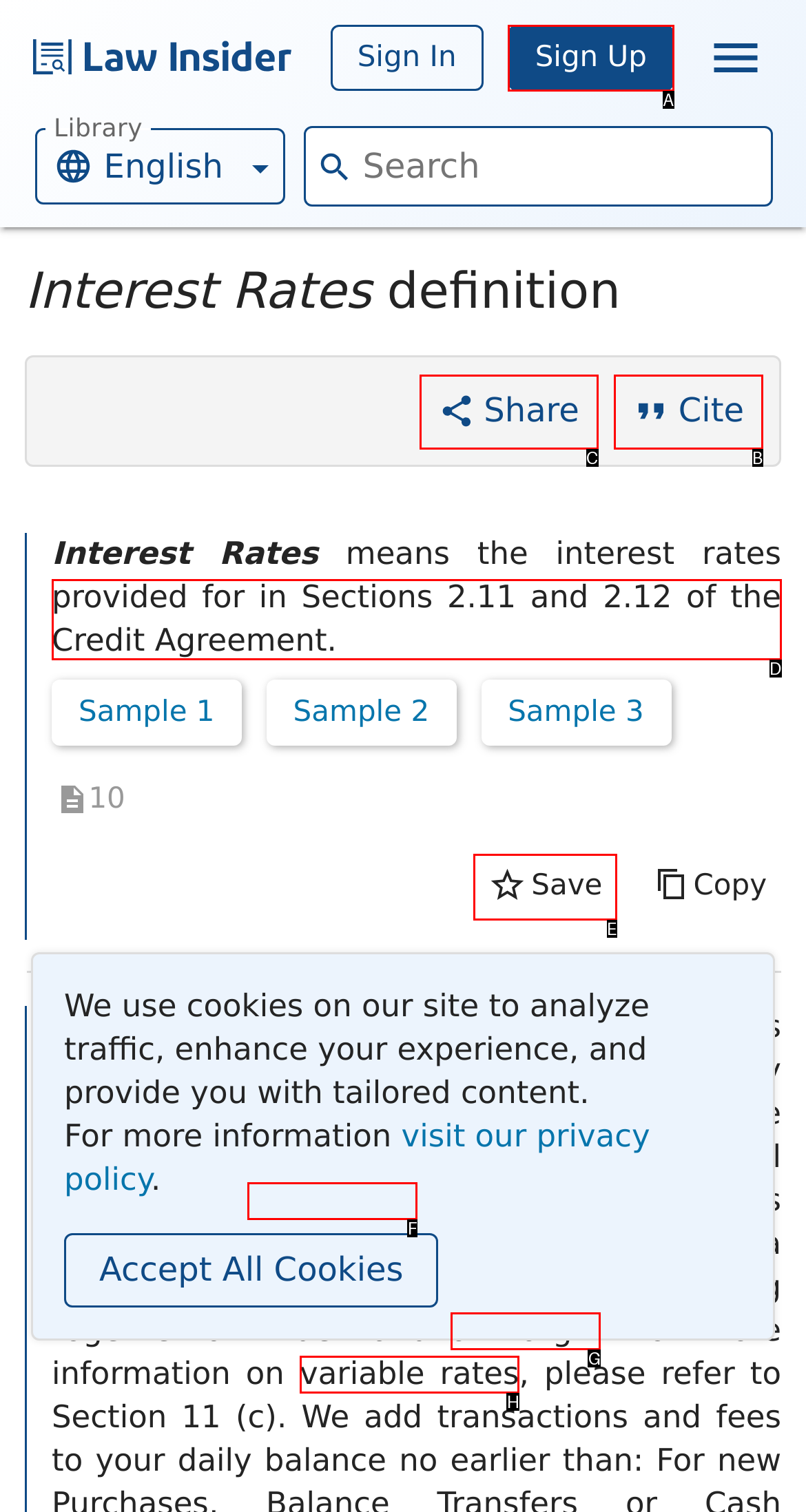Tell me which option I should click to complete the following task: Share the definition
Answer with the option's letter from the given choices directly.

C